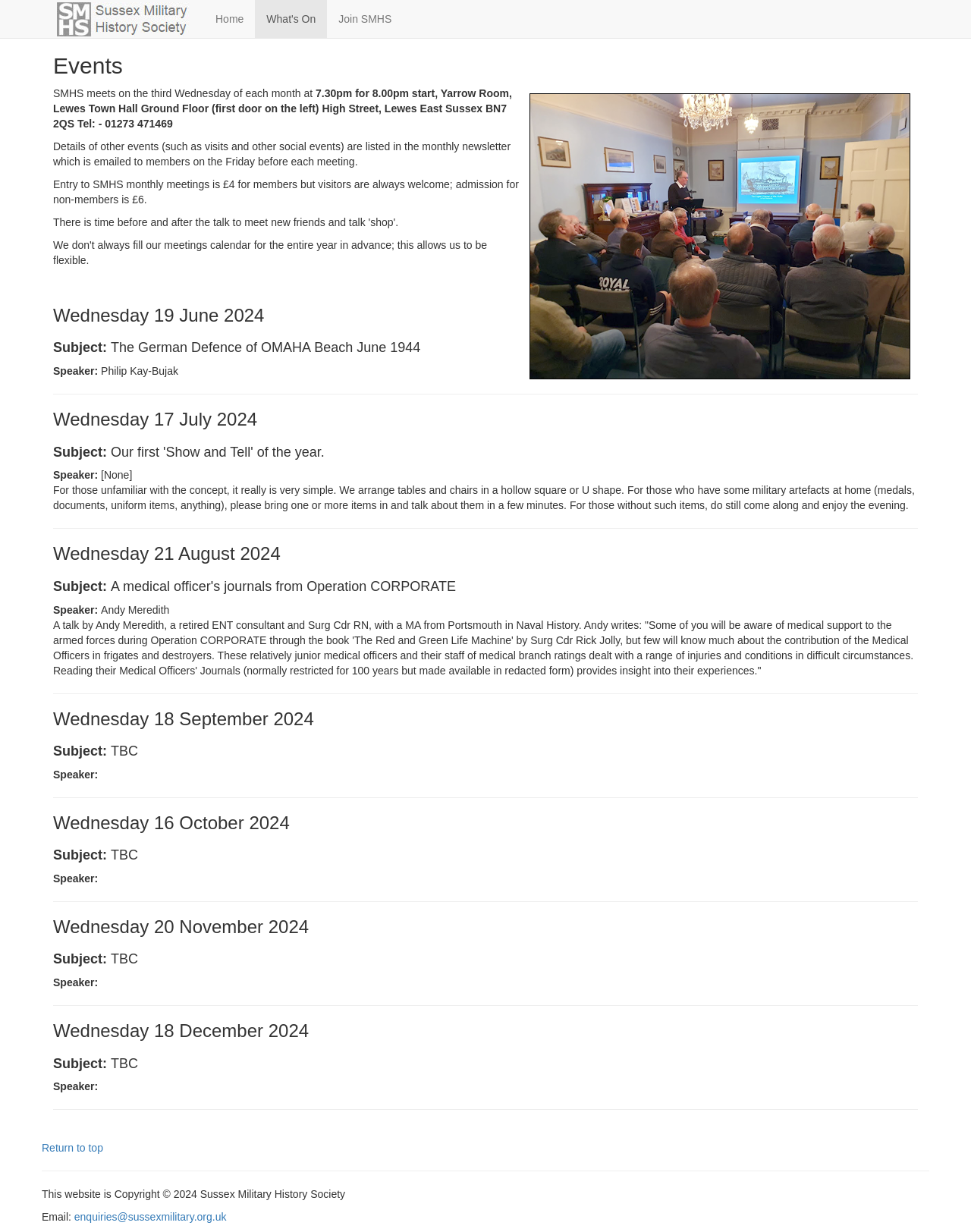Provide the bounding box coordinates of the UI element that matches the description: "Home".

[0.21, 0.0, 0.263, 0.031]